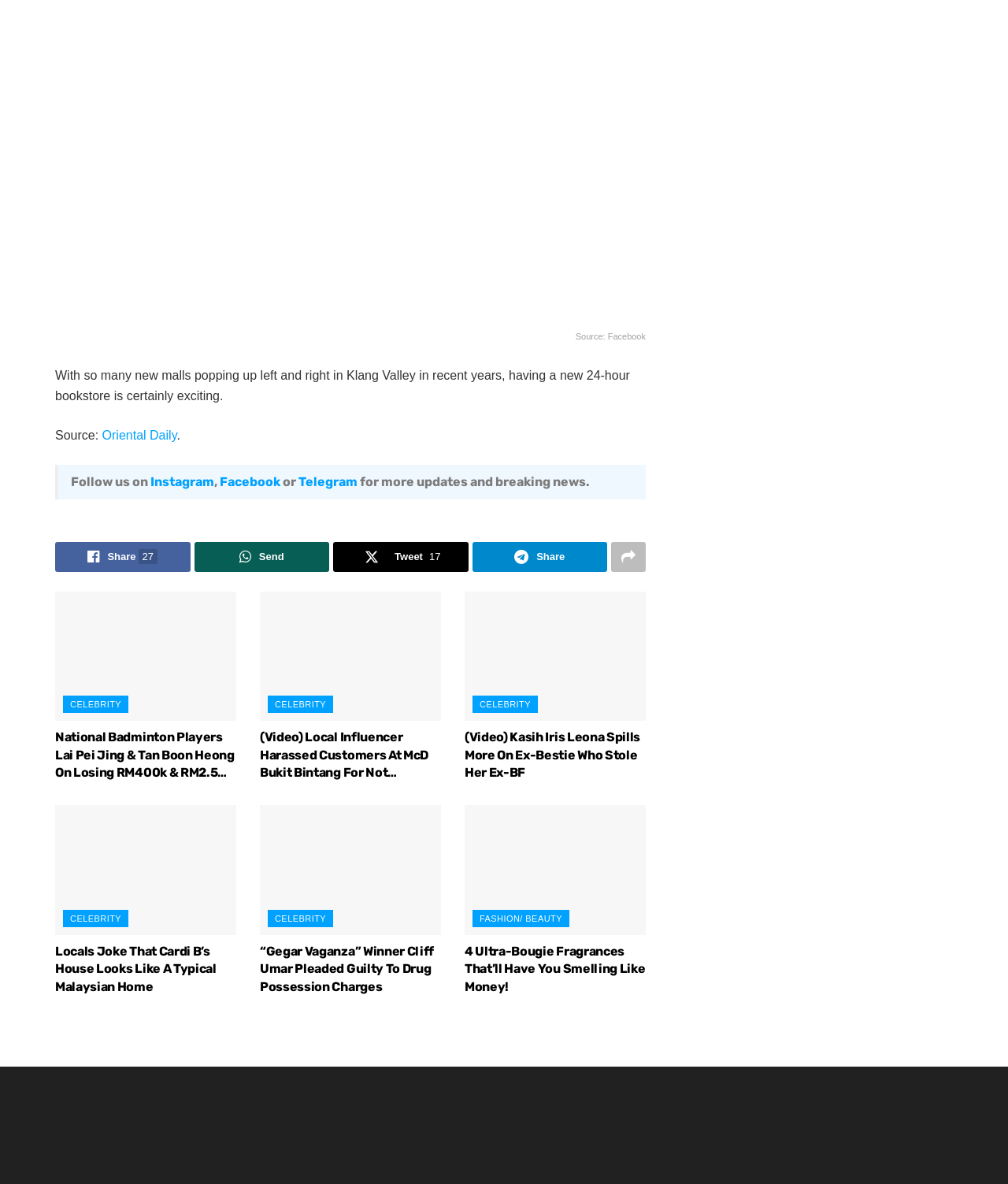Can you specify the bounding box coordinates for the region that should be clicked to fulfill this instruction: "Check out the fragrance article".

[0.461, 0.796, 0.641, 0.841]